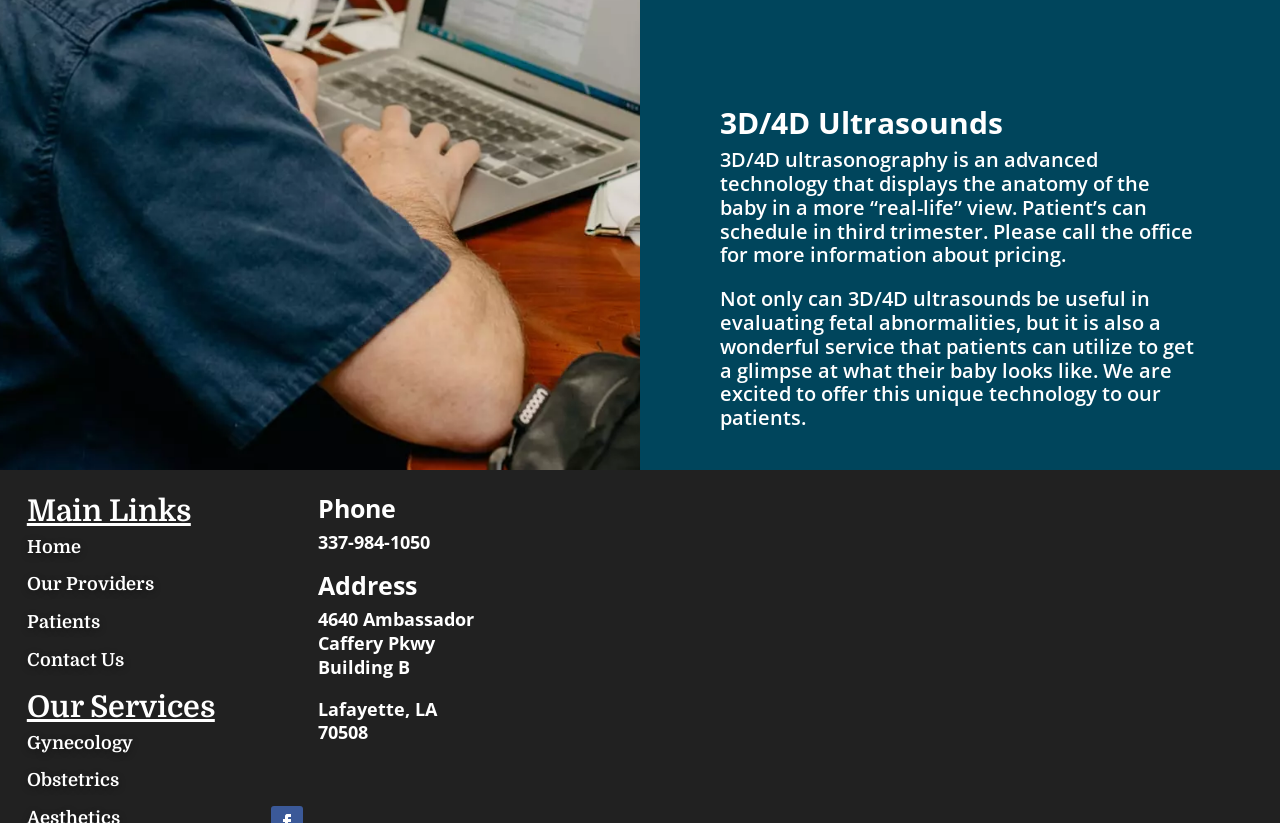Determine the bounding box coordinates for the area that should be clicked to carry out the following instruction: "Click on Gynecology".

[0.021, 0.89, 0.104, 0.914]